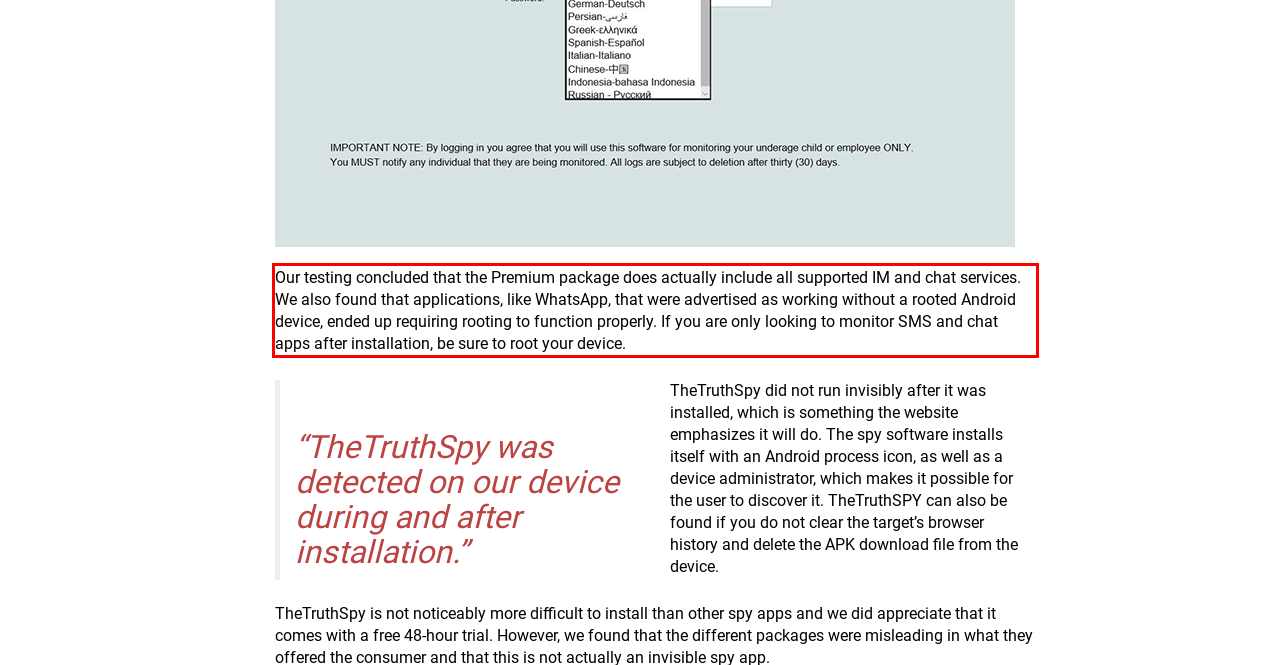In the screenshot of the webpage, find the red bounding box and perform OCR to obtain the text content restricted within this red bounding box.

Our testing concluded that the Premium package does actually include all supported IM and chat services. We also found that applications, like WhatsApp, that were advertised as working without a rooted Android device, ended up requiring rooting to function properly. If you are only looking to monitor SMS and chat apps after installation, be sure to root your device.